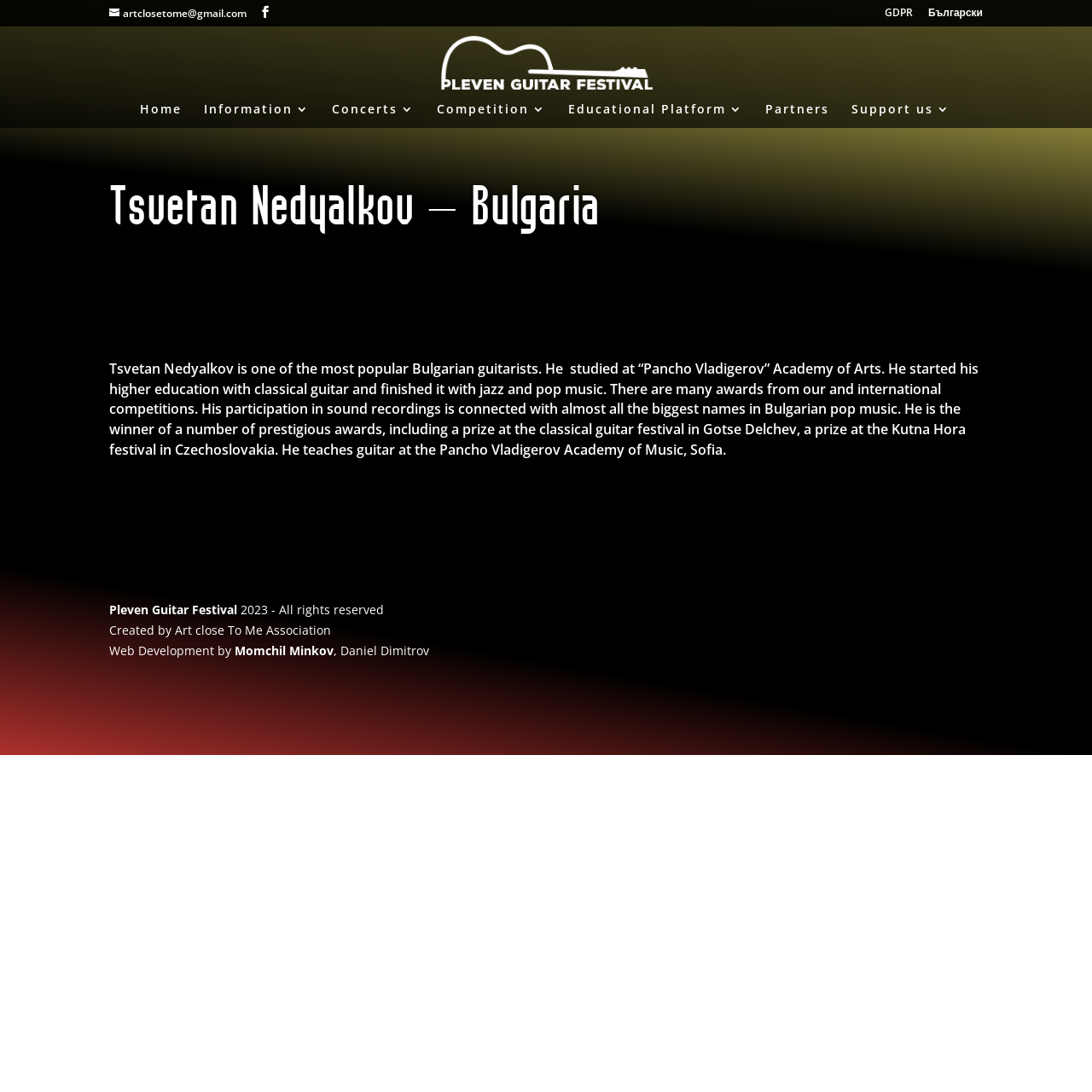What is the name of the festival mentioned on the webpage? Based on the image, give a response in one word or a short phrase.

Pleven Guitar Festival